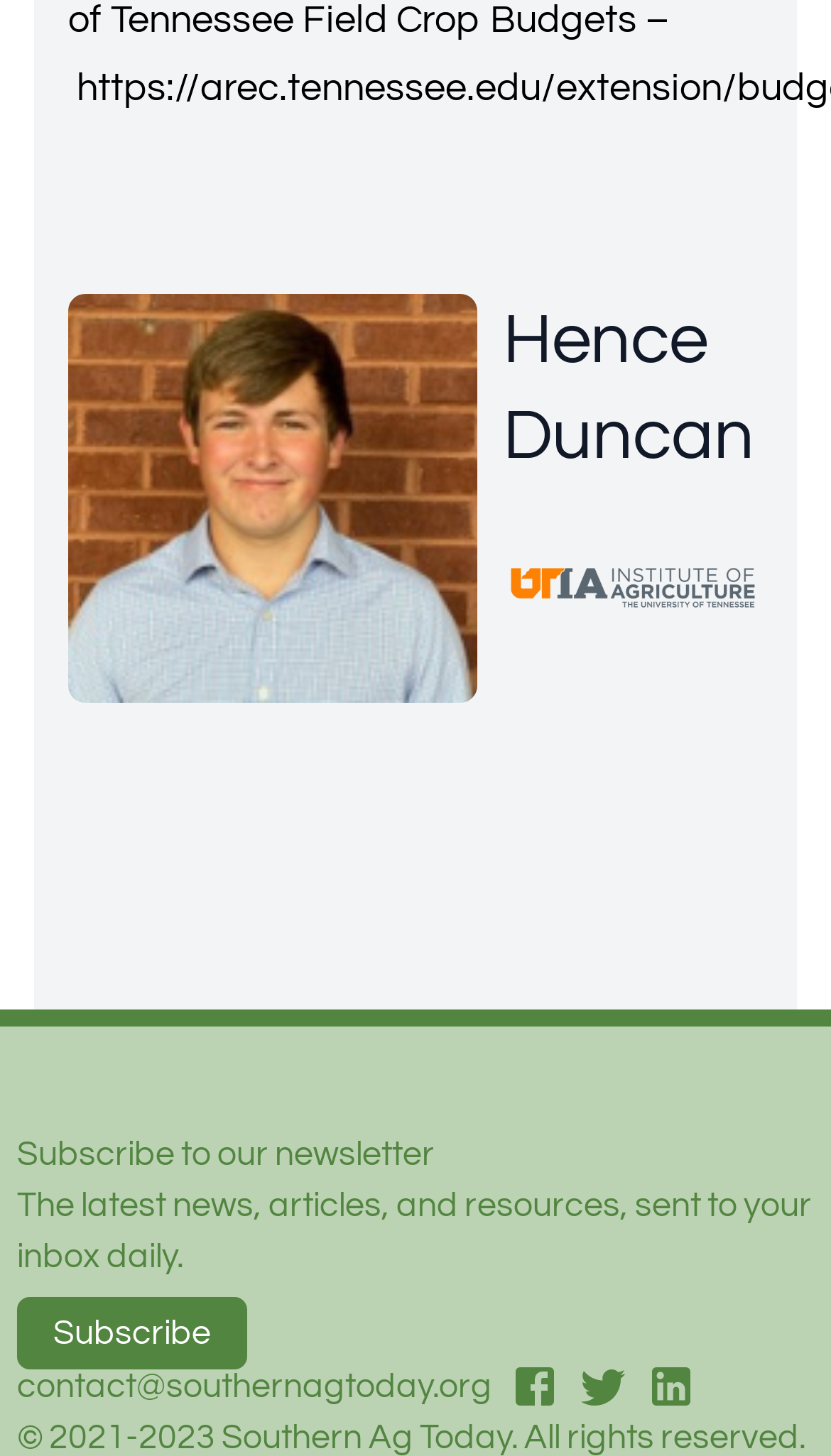Please answer the following question using a single word or phrase: What is the purpose of the 'Subscribe' button?

To subscribe to the newsletter